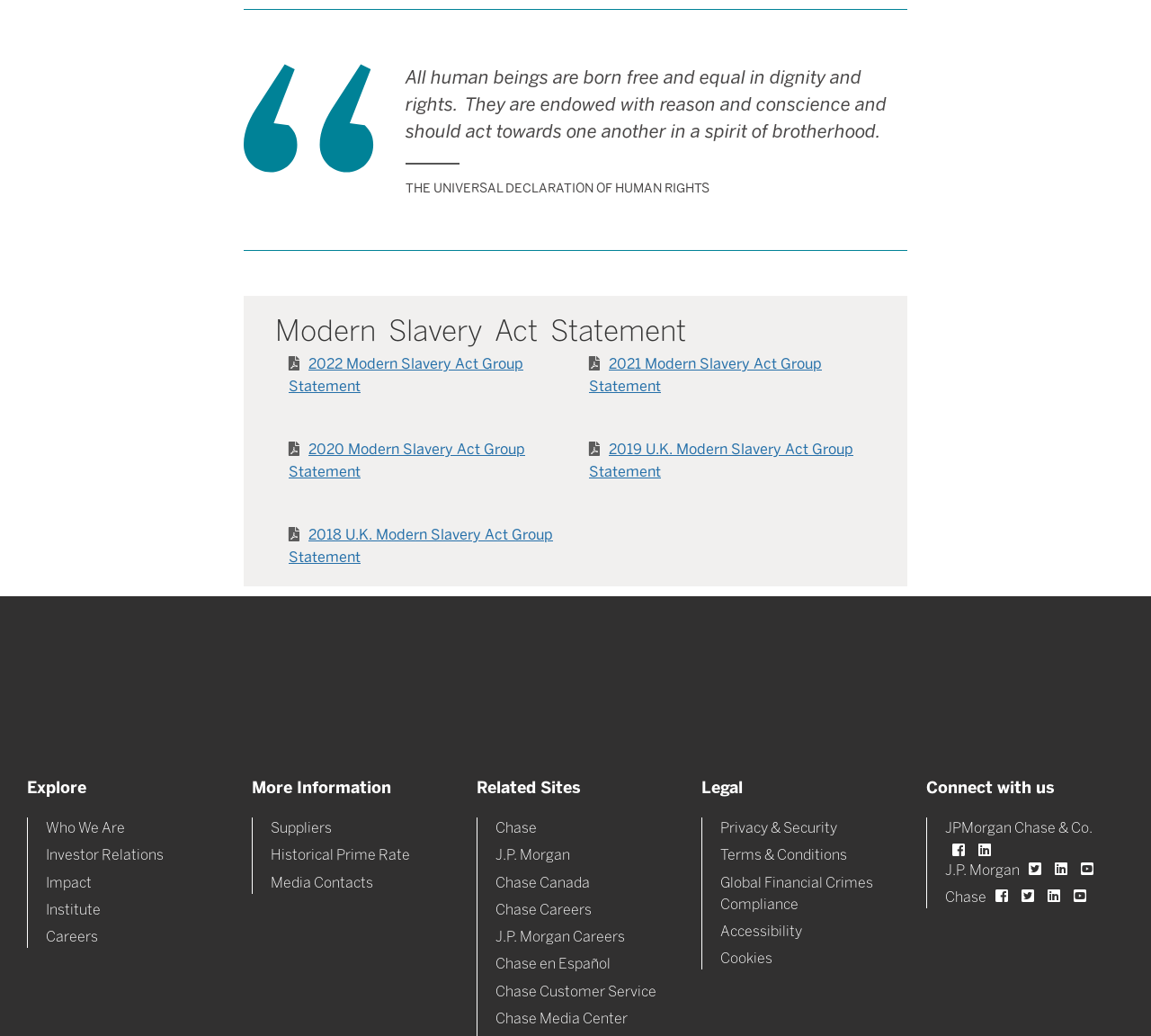Find the bounding box coordinates of the clickable region needed to perform the following instruction: "Explore Who We Are". The coordinates should be provided as four float numbers between 0 and 1, i.e., [left, top, right, bottom].

[0.04, 0.791, 0.109, 0.807]